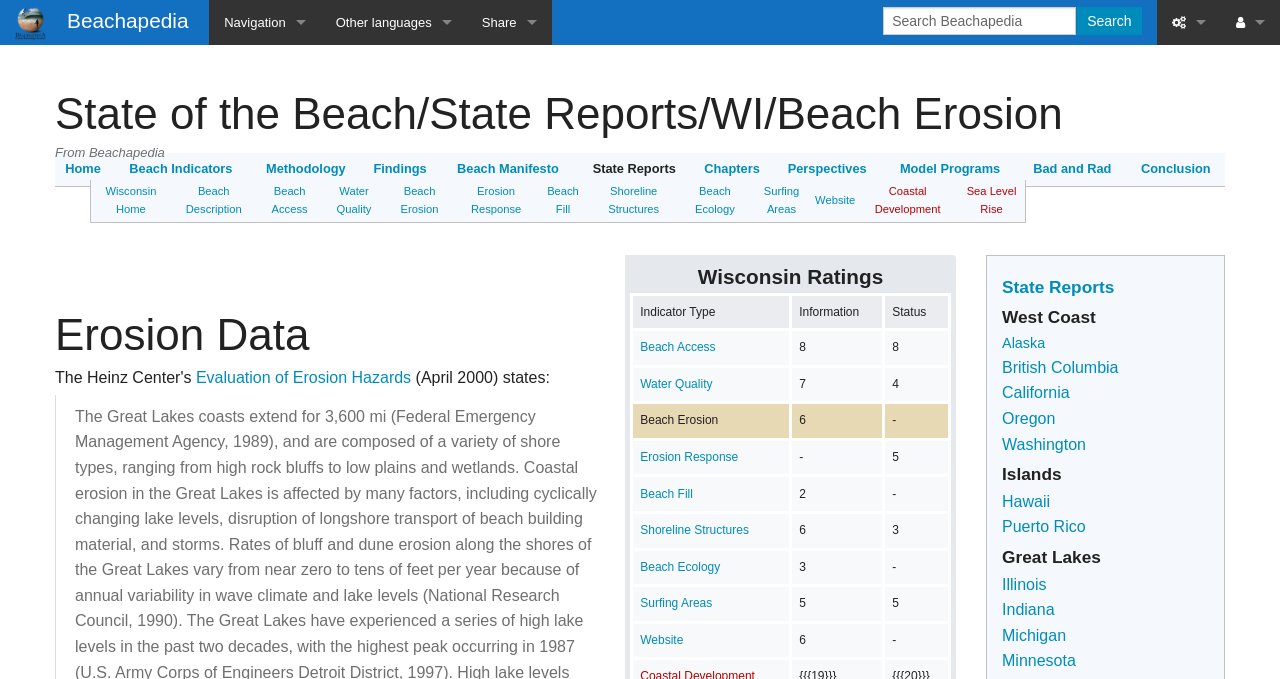How many chapters are there in the beach report?
Based on the image, answer the question with a single word or brief phrase.

Not specified